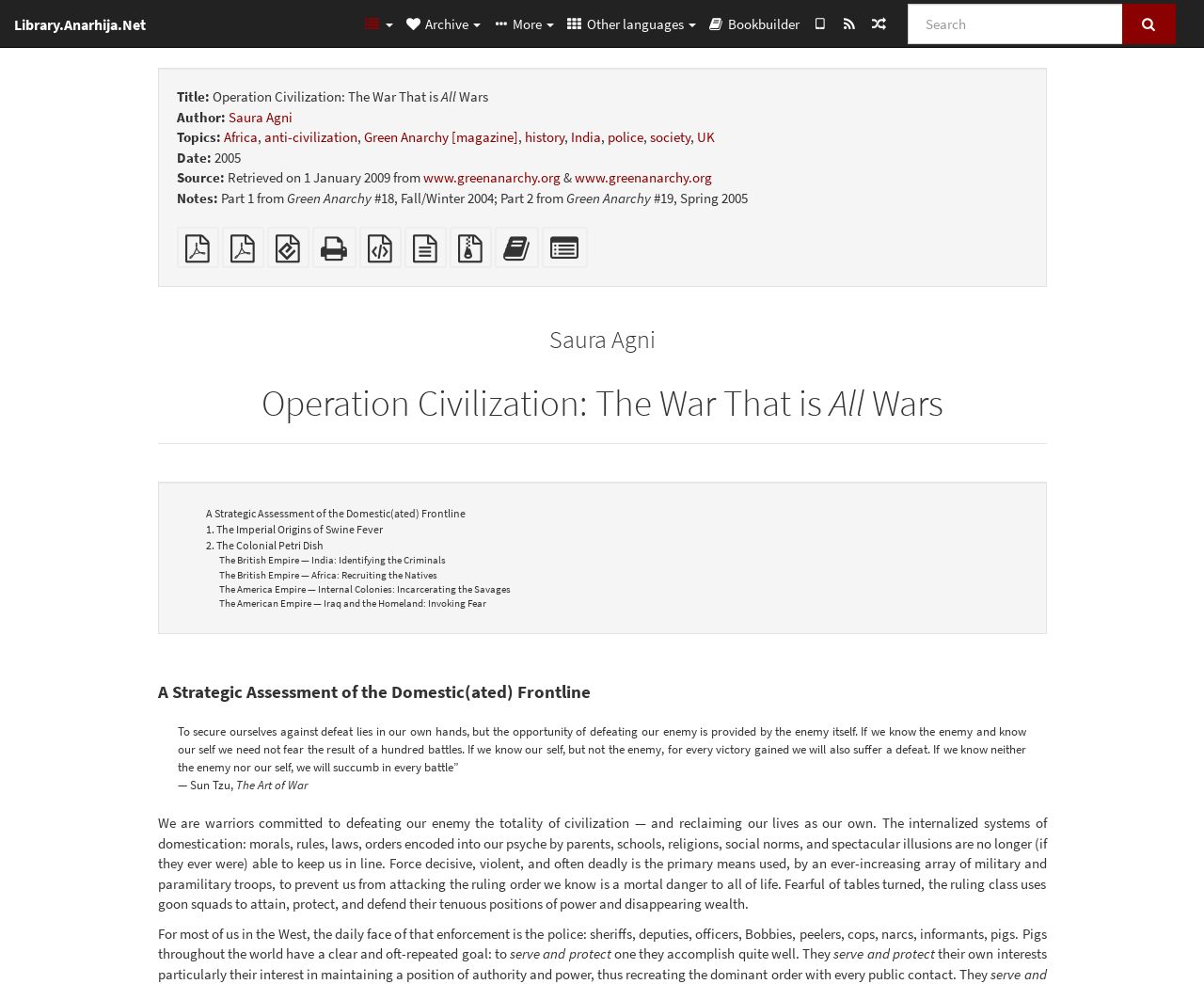Provide a comprehensive caption for the webpage.

This webpage is about an article titled "Operation Civilization: The War That is All Wars" by Saura Agni. At the top of the page, there is a navigation bar with links to the website's homepage, search function, and other features. Below the navigation bar, the title of the article is displayed prominently, followed by the author's name and a list of topics related to the article, including Africa, anti-civilization, and history.

The main content of the article is divided into sections, each with a heading and a block of text. The first section appears to be an introduction, discussing the concept of civilization and its impact on individuals. The text is written in a formal and academic tone, with quotes from Sun Tzu's "The Art of War" and references to various historical events.

The article also includes a section with links to different formats of the text, such as PDF, EPUB, and plain text. Additionally, there are links to related articles and a feature to add the text to a "bookbuilder" for later reference.

Throughout the page, there are several headings and subheadings that break up the text and provide a clear structure to the article. The text itself is dense and informative, with a focus on discussing the concept of civilization and its implications for individuals and society.